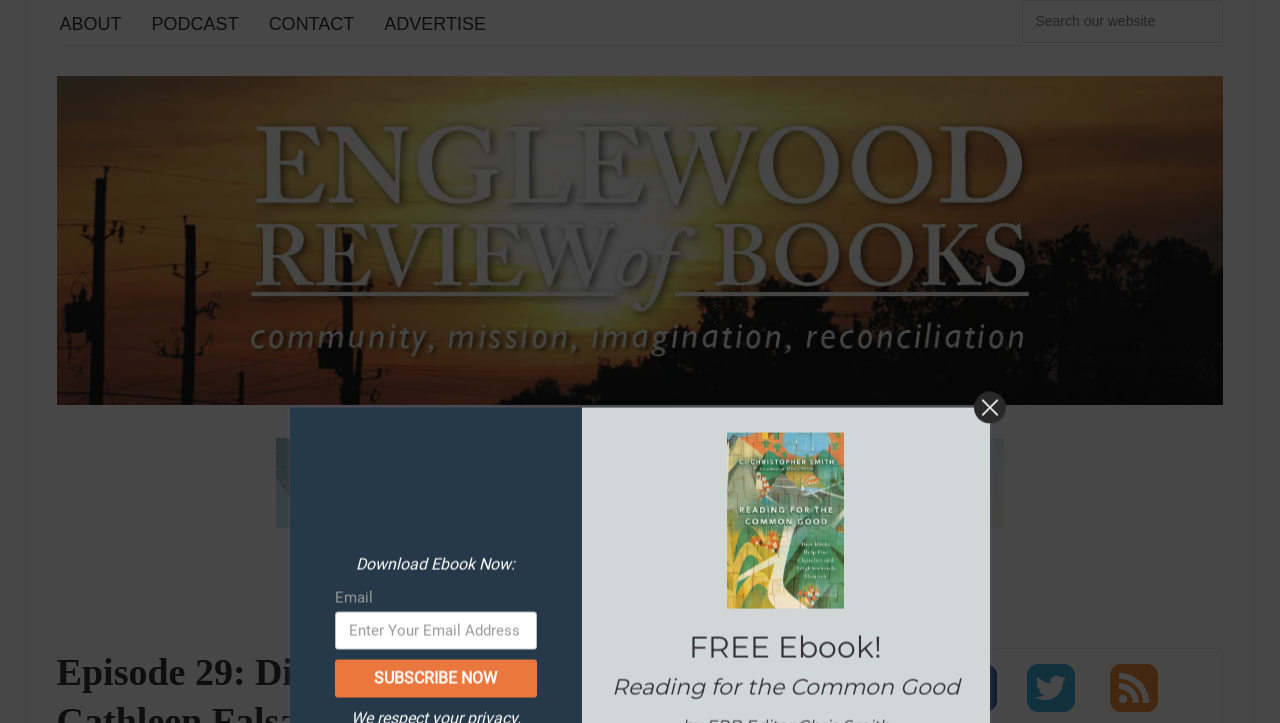Determine the bounding box coordinates for the area you should click to complete the following instruction: "Subscribe with email".

[0.262, 0.844, 0.419, 0.899]